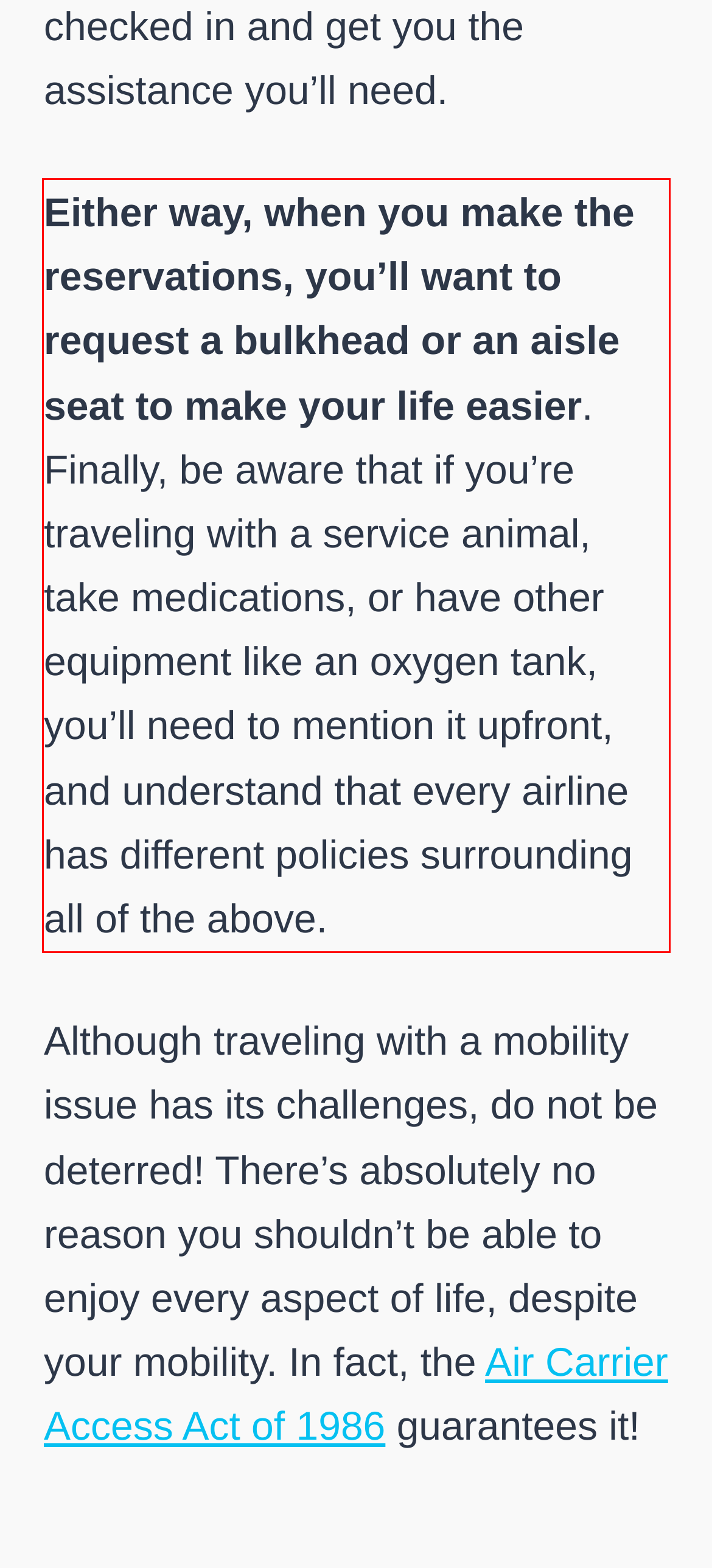Given a screenshot of a webpage with a red bounding box, extract the text content from the UI element inside the red bounding box.

Either way, when you make the reservations, you’ll want to request a bulkhead or an aisle seat to make your life easier. Finally, be aware that if you’re traveling with a service animal, take medications, or have other equipment like an oxygen tank, you’ll need to mention it upfront, and understand that every airline has different policies surrounding all of the above.